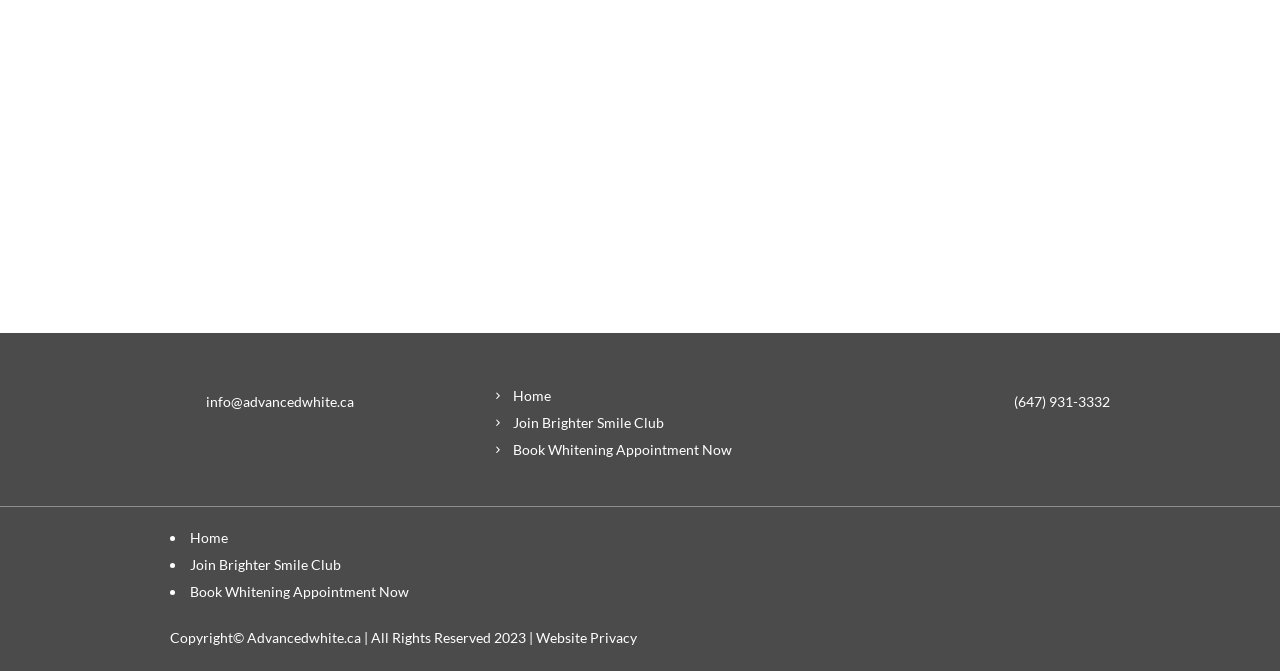Please find the bounding box coordinates (top-left x, top-left y, bottom-right x, bottom-right y) in the screenshot for the UI element described as follows: Join Brighter Smile Club

[0.148, 0.828, 0.266, 0.854]